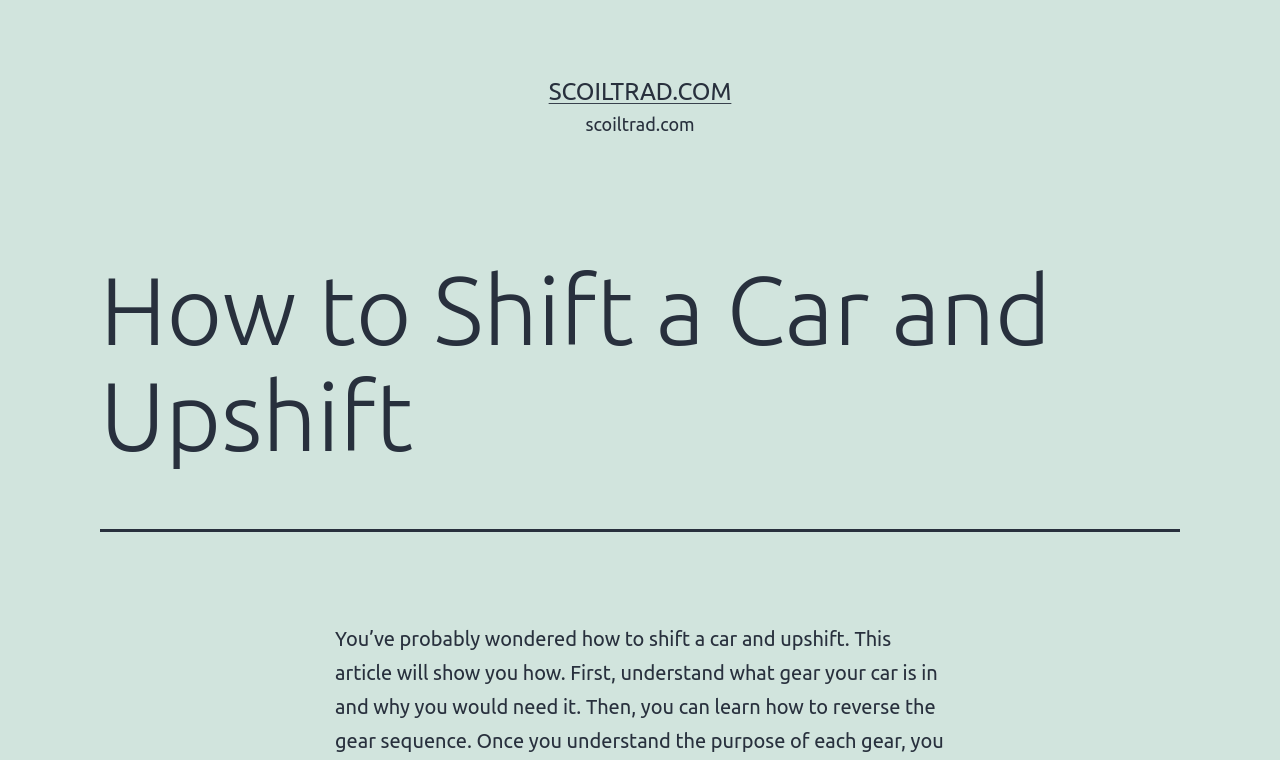Using the description: "scoiltrad.com", identify the bounding box of the corresponding UI element in the screenshot.

[0.429, 0.103, 0.571, 0.138]